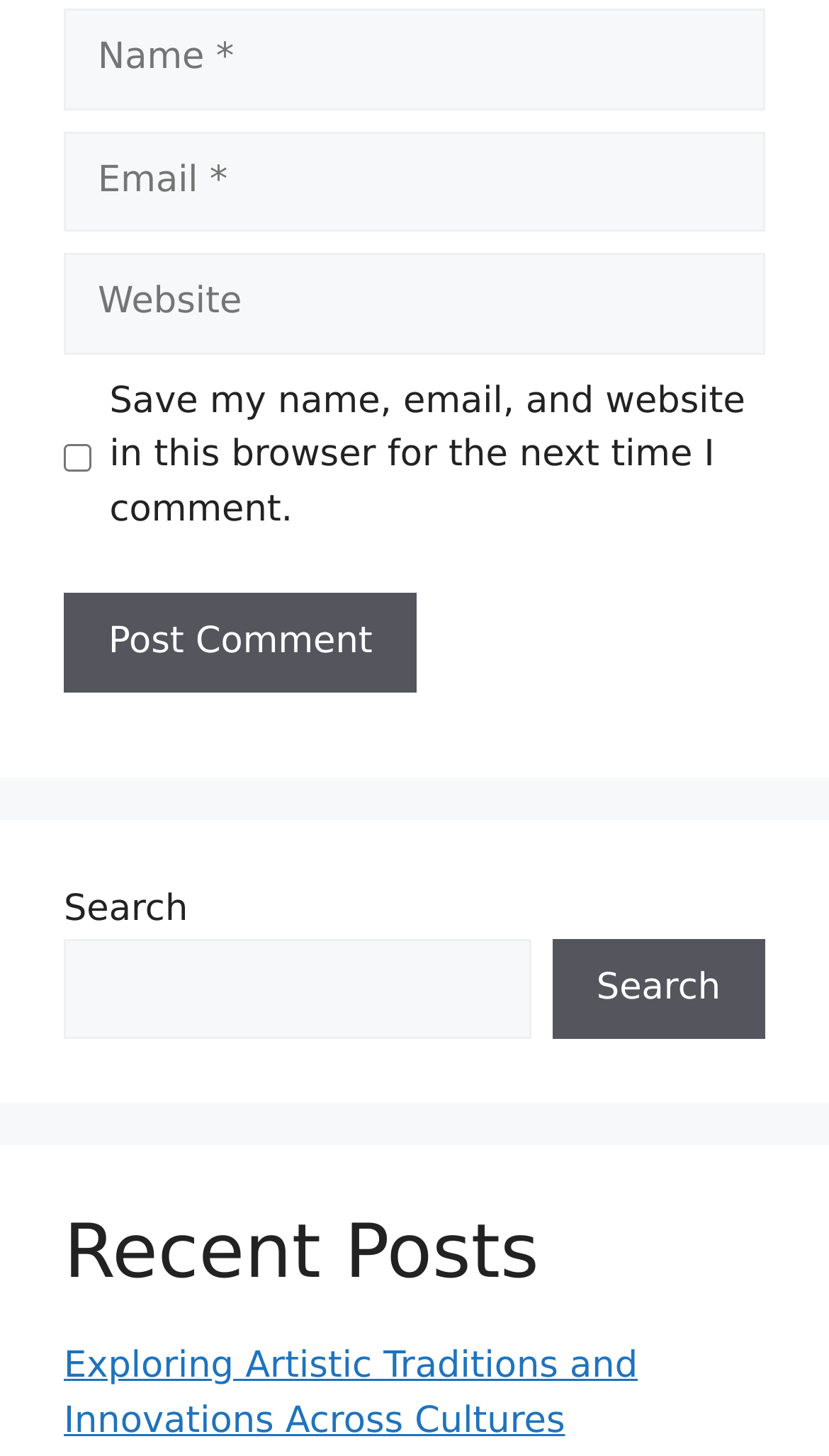How many links are there in the recent posts section?
Look at the screenshot and respond with one word or a short phrase.

1